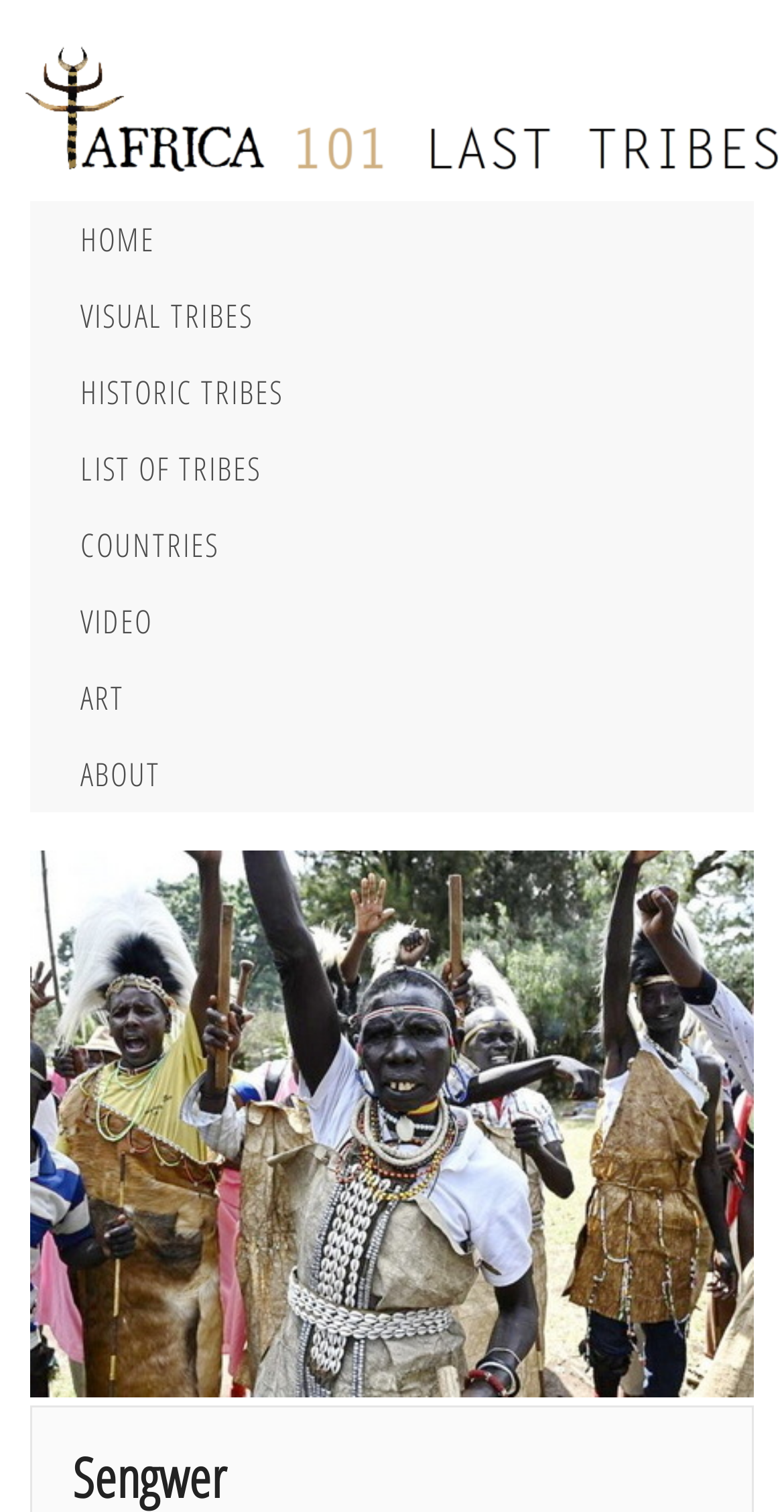Using the details from the image, please elaborate on the following question: Is there an image on this page?

I saw an image element on the page with the caption 'Sengwer People', which indicates that there is an image on this page.